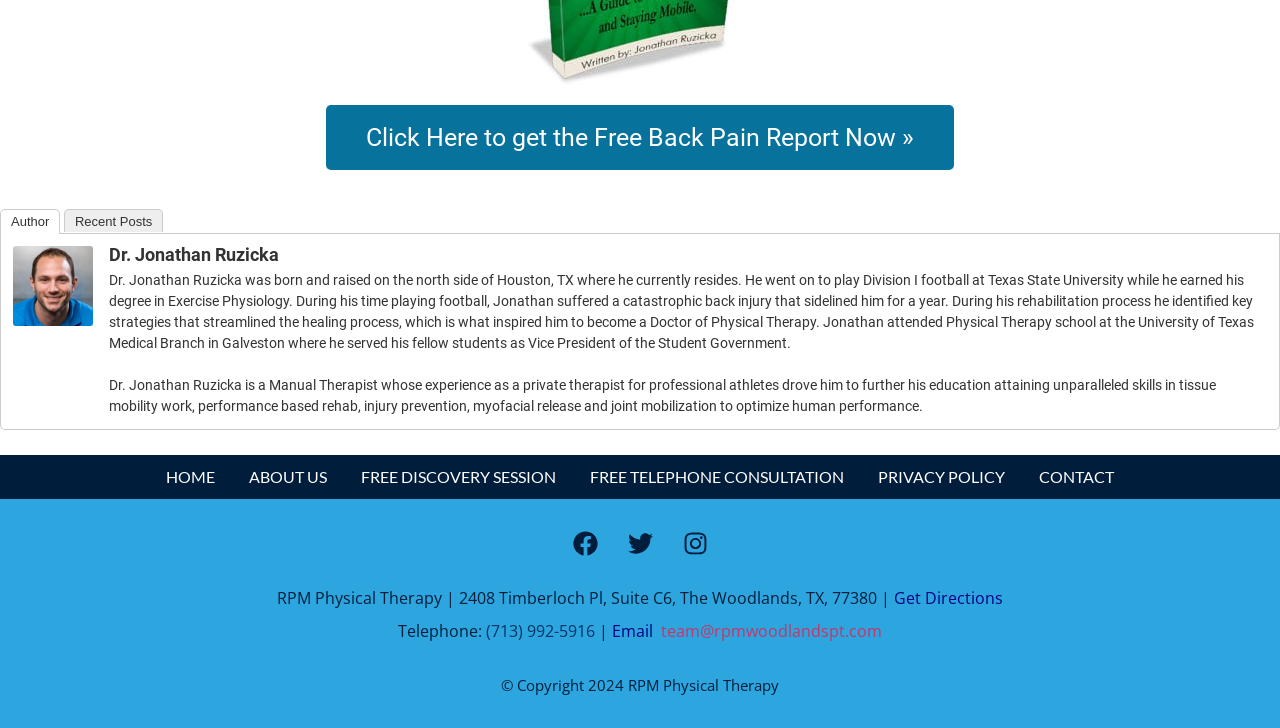Pinpoint the bounding box coordinates of the element to be clicked to execute the instruction: "Learn more about Dr. Jonathan Ruzicka".

[0.01, 0.427, 0.073, 0.453]